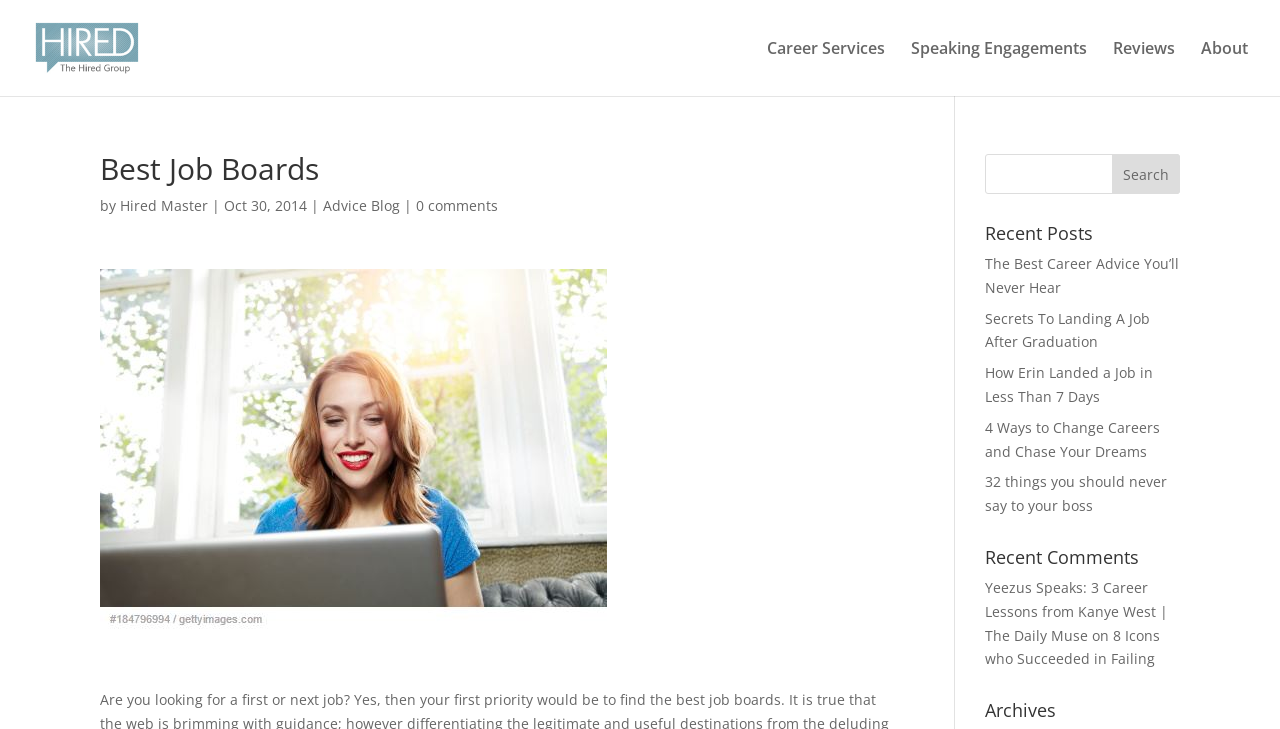How many recent posts are listed?
Based on the screenshot, provide a one-word or short-phrase response.

5